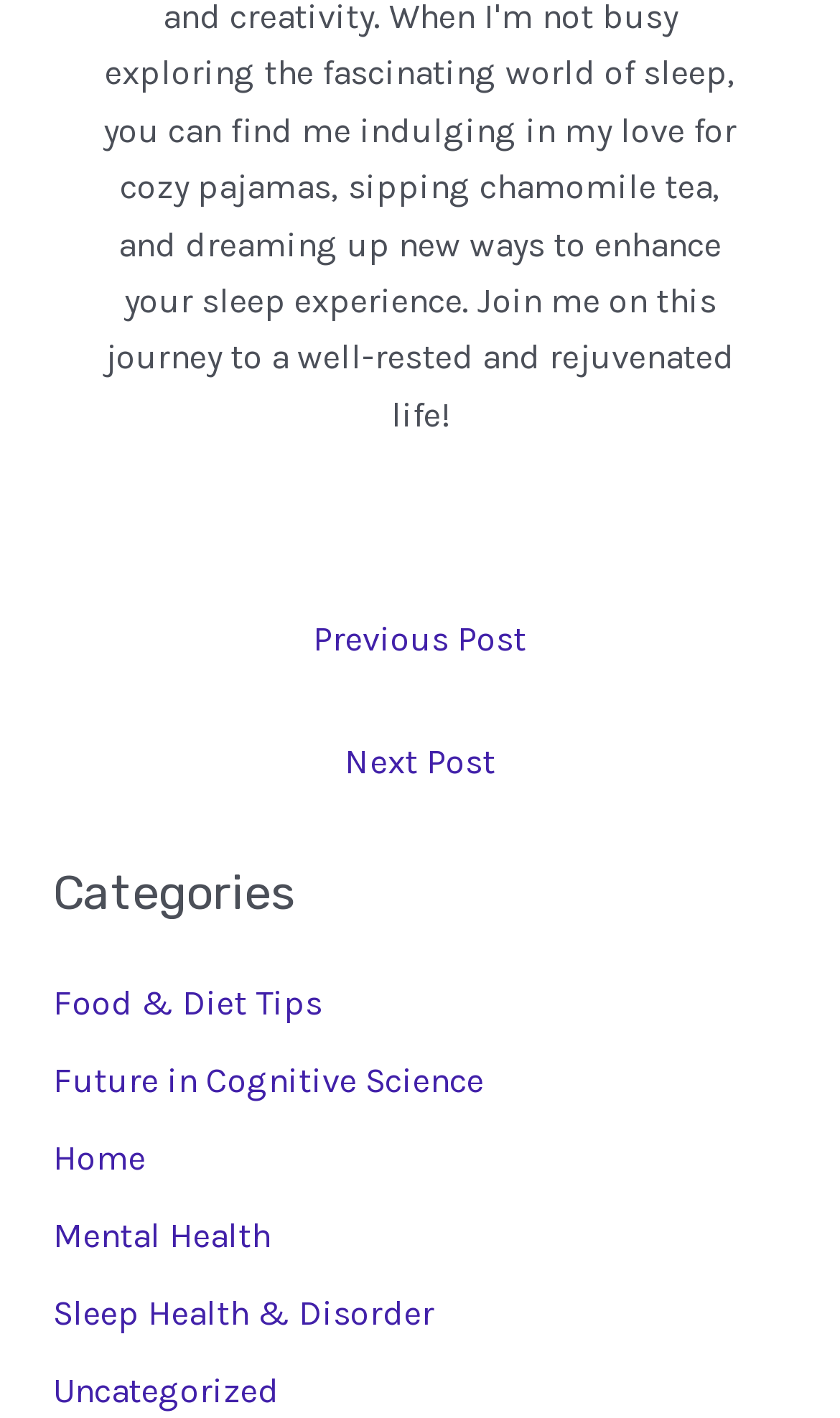What is the first category listed?
Look at the image and respond to the question as thoroughly as possible.

I looked at the list of categories under the 'Categories' heading and found that the first one is 'Food & Diet Tips'.